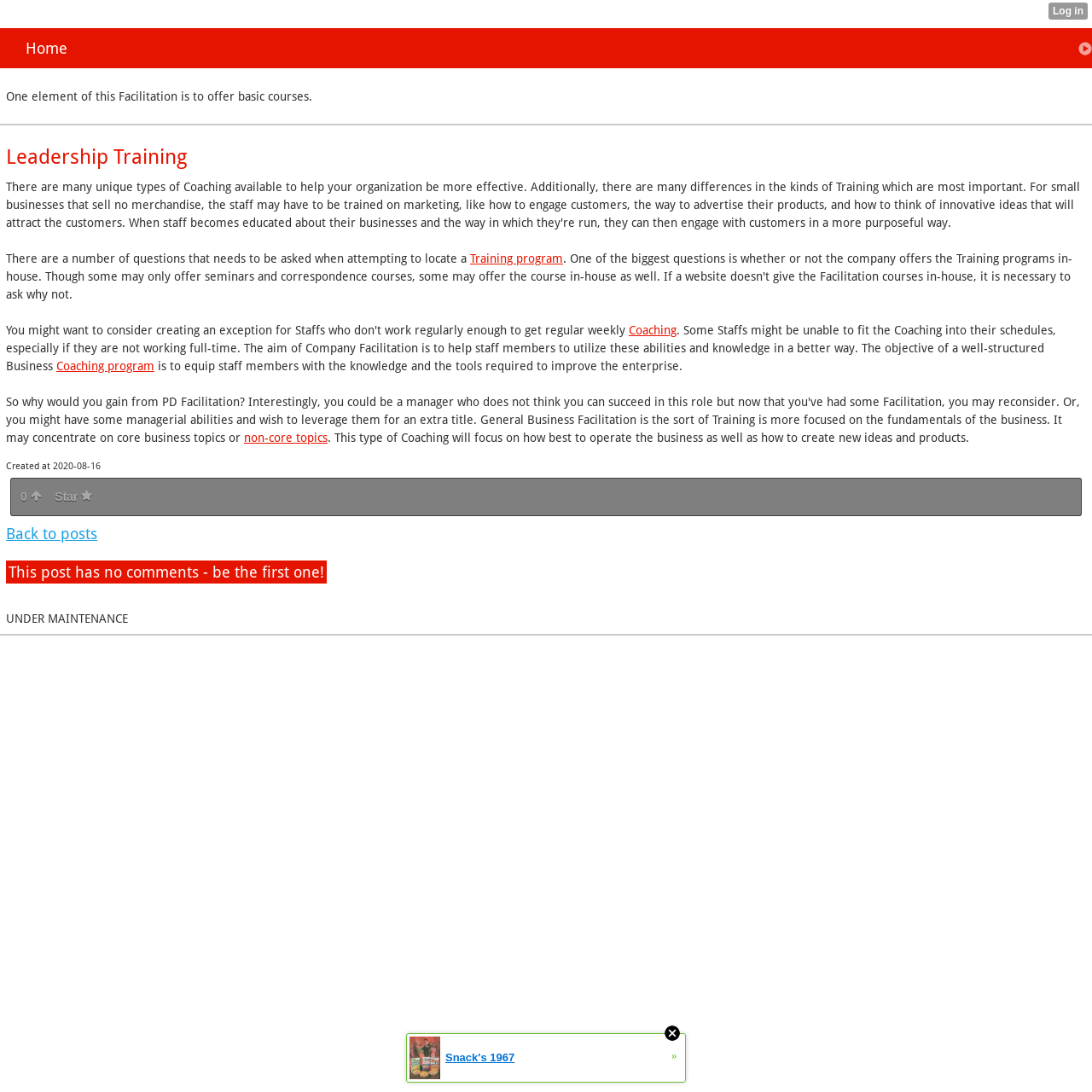Look at the image and give a detailed response to the following question: How many comments does this post have?

This post has no comments, as stated in the StaticText element with bounding box coordinates [0.008, 0.516, 0.297, 0.532], which says 'This post has no comments - be the first one!'. 